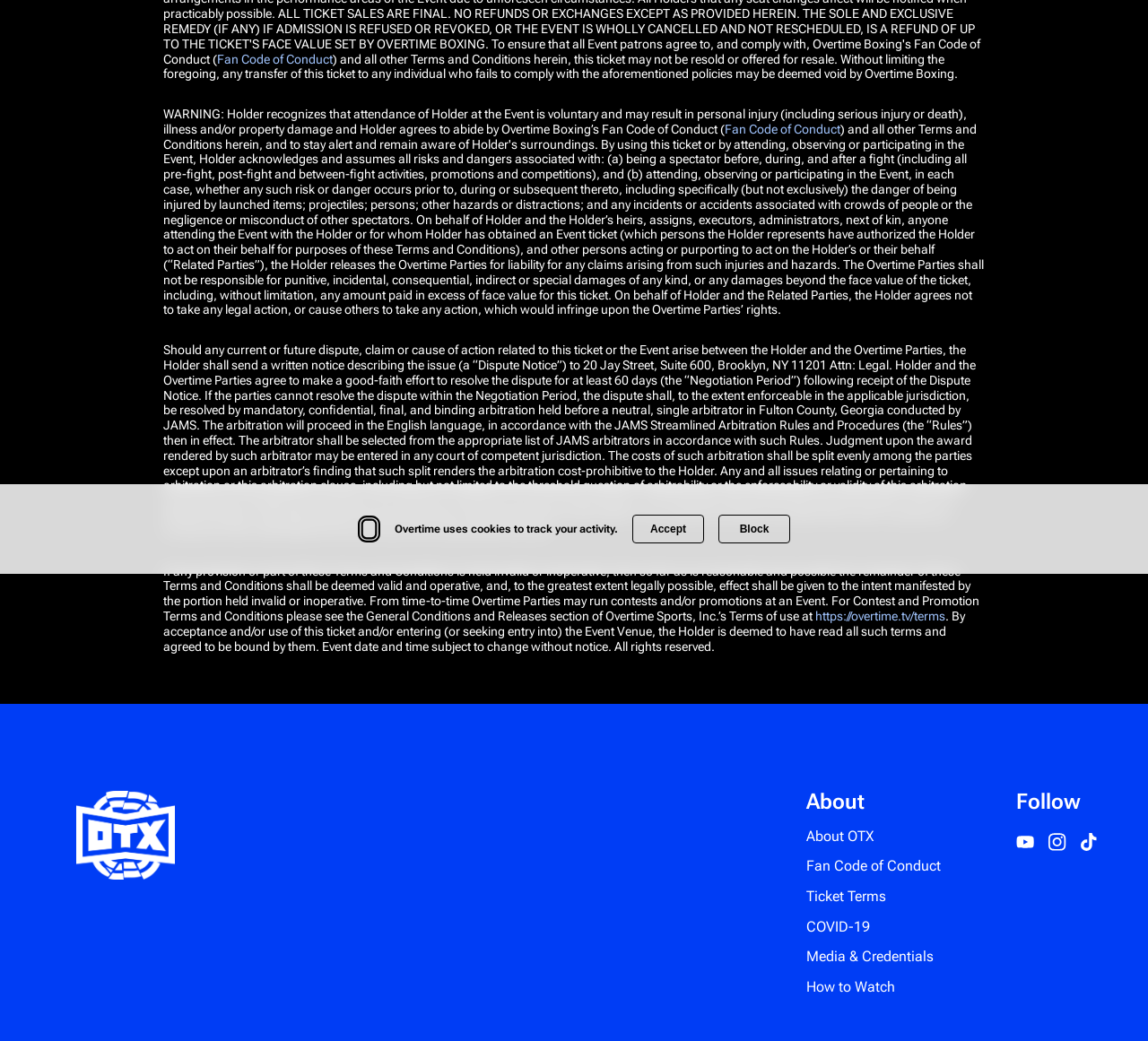Provide the bounding box coordinates of the HTML element described by the text: "Princeton Online".

None